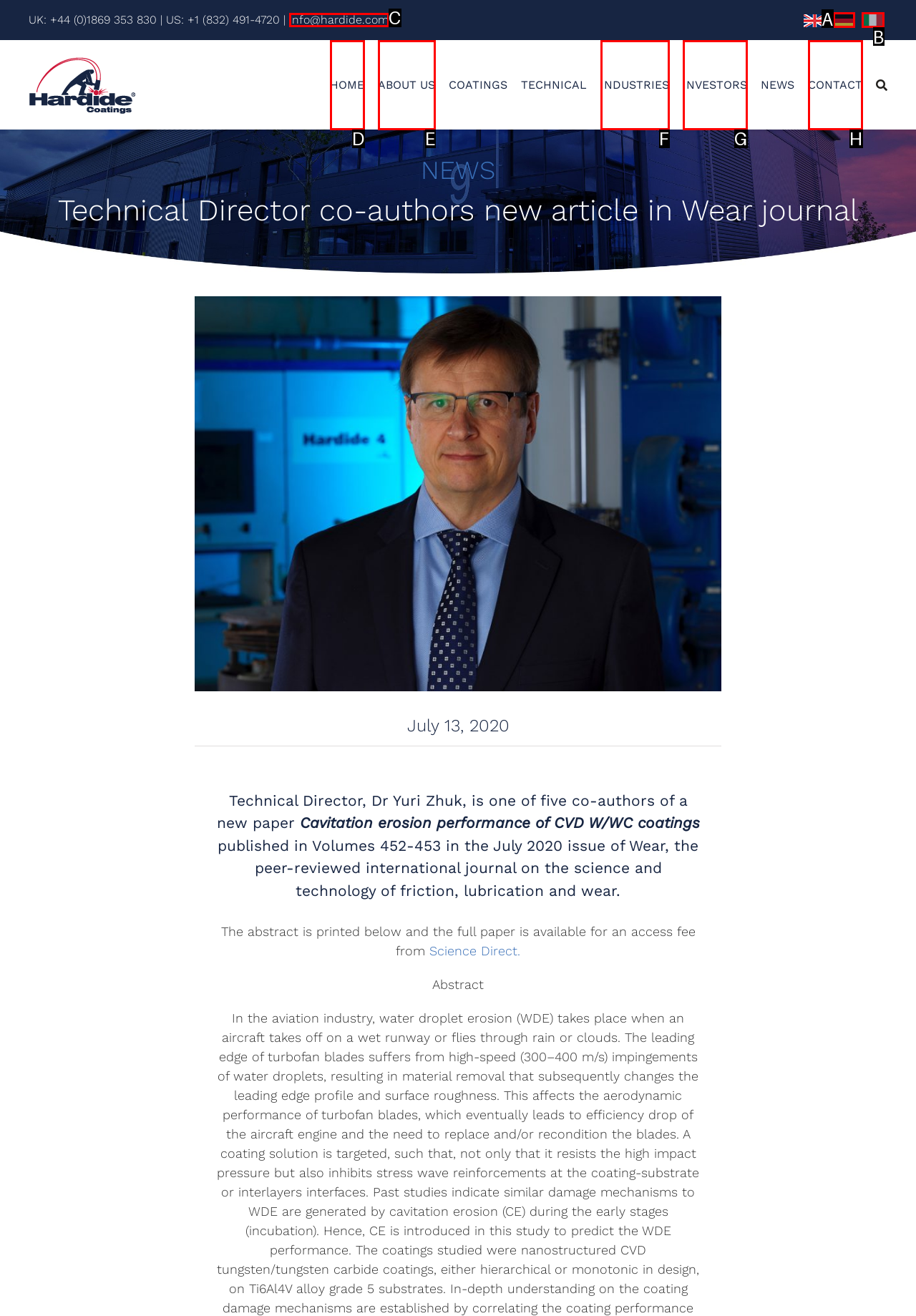Identify the HTML element that corresponds to the following description: Dr. Syed Muhammed Tipu Sultan. Provide the letter of the correct option from the presented choices.

None